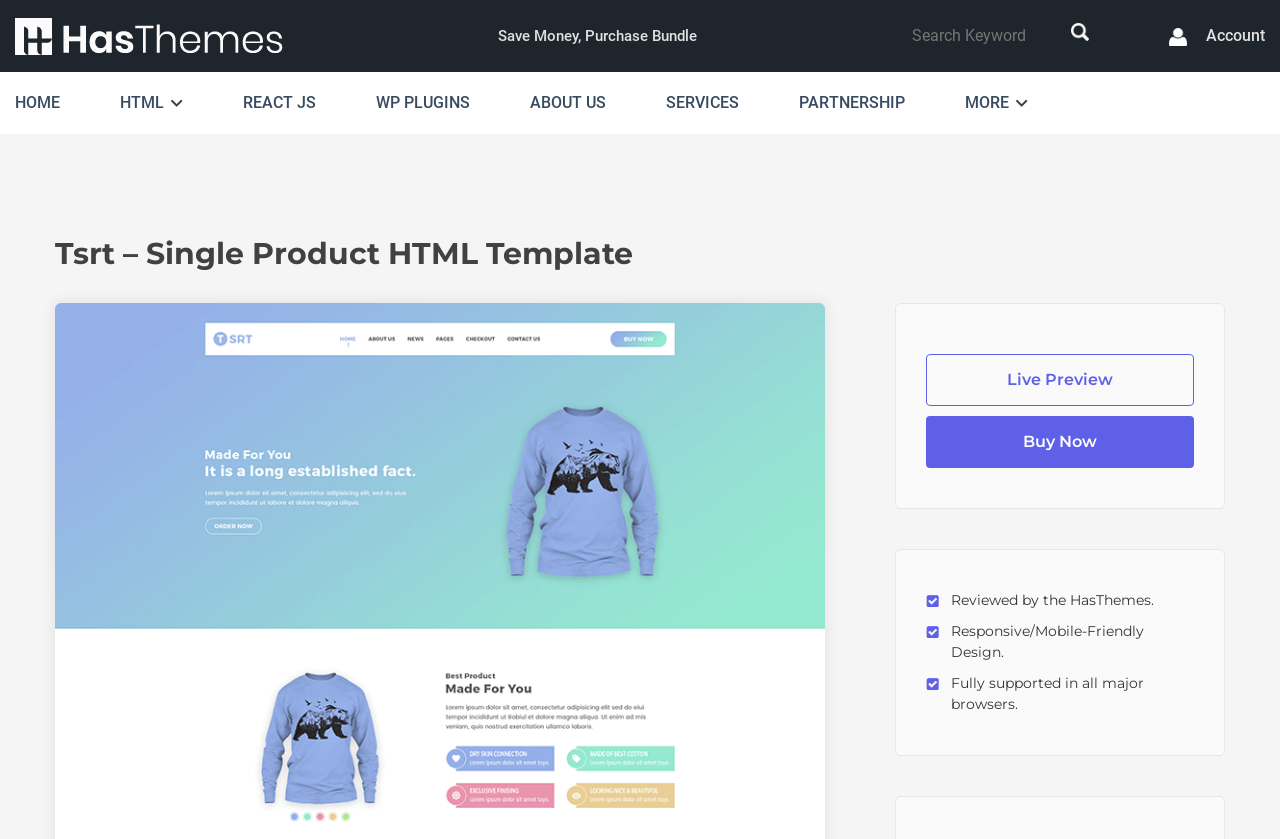Locate the coordinates of the bounding box for the clickable region that fulfills this instruction: "visit HasThemes".

[0.012, 0.021, 0.221, 0.065]